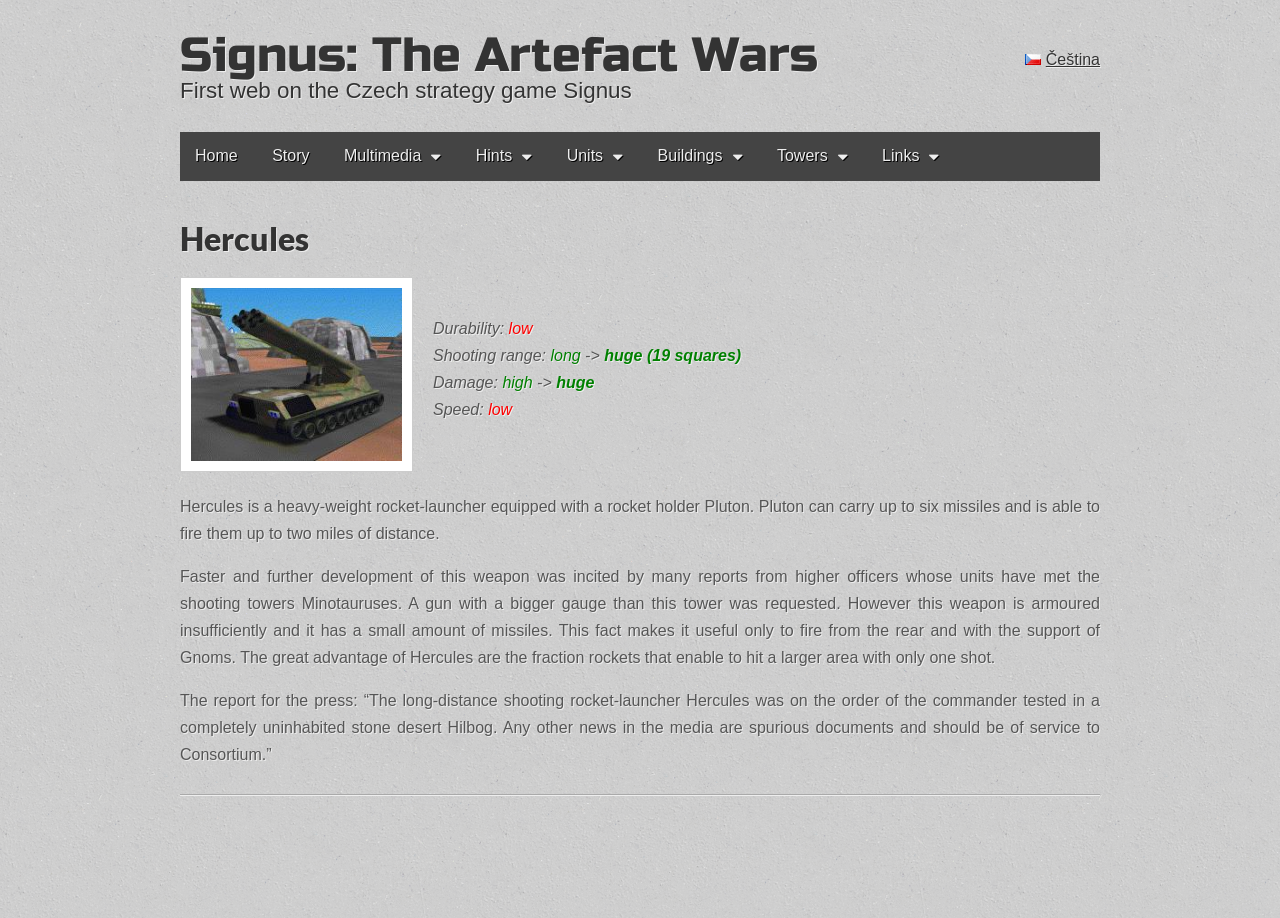Please identify the bounding box coordinates of the area I need to click to accomplish the following instruction: "Click the link to view more of Sustainability: Urban Systems".

None